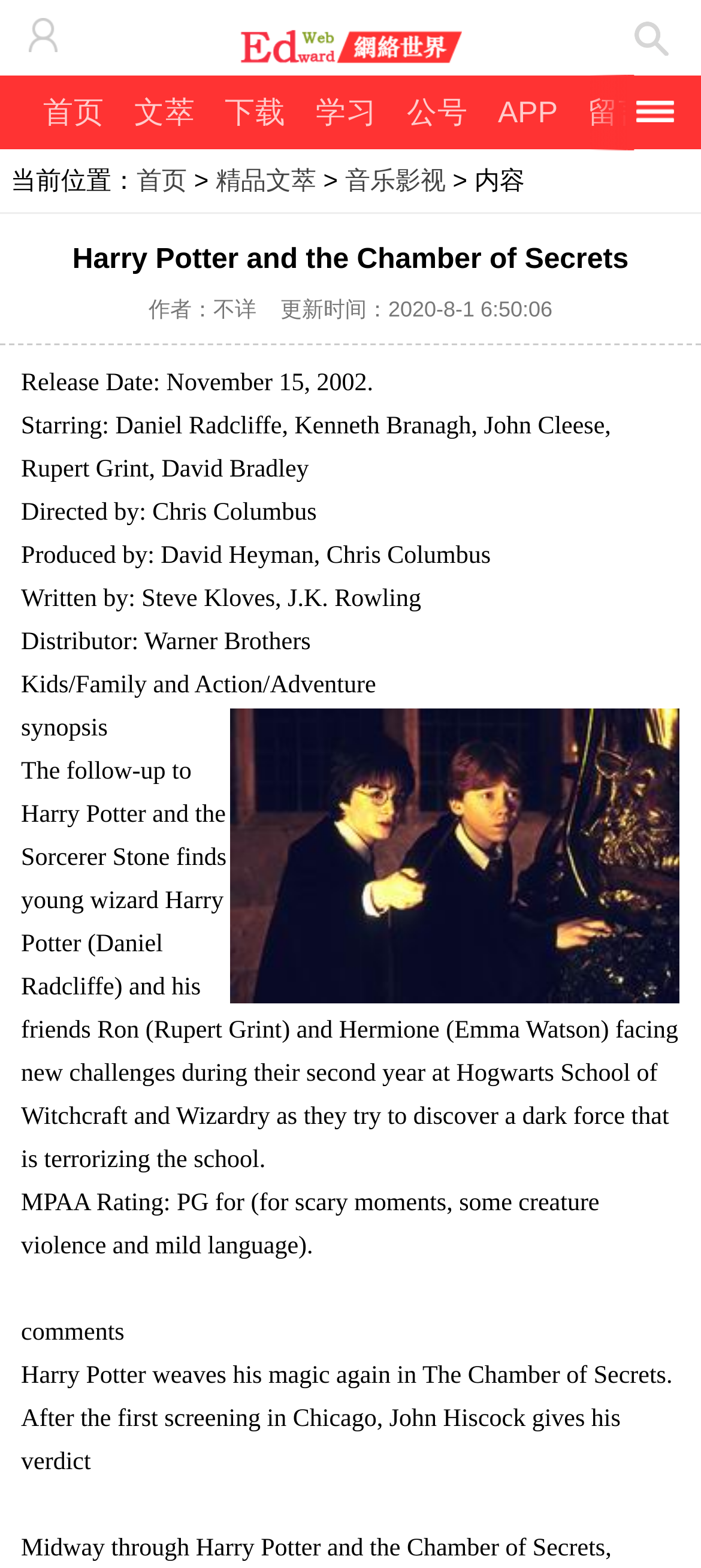Give a one-word or one-phrase response to the question: 
What is the release date of the movie?

November 15, 2002